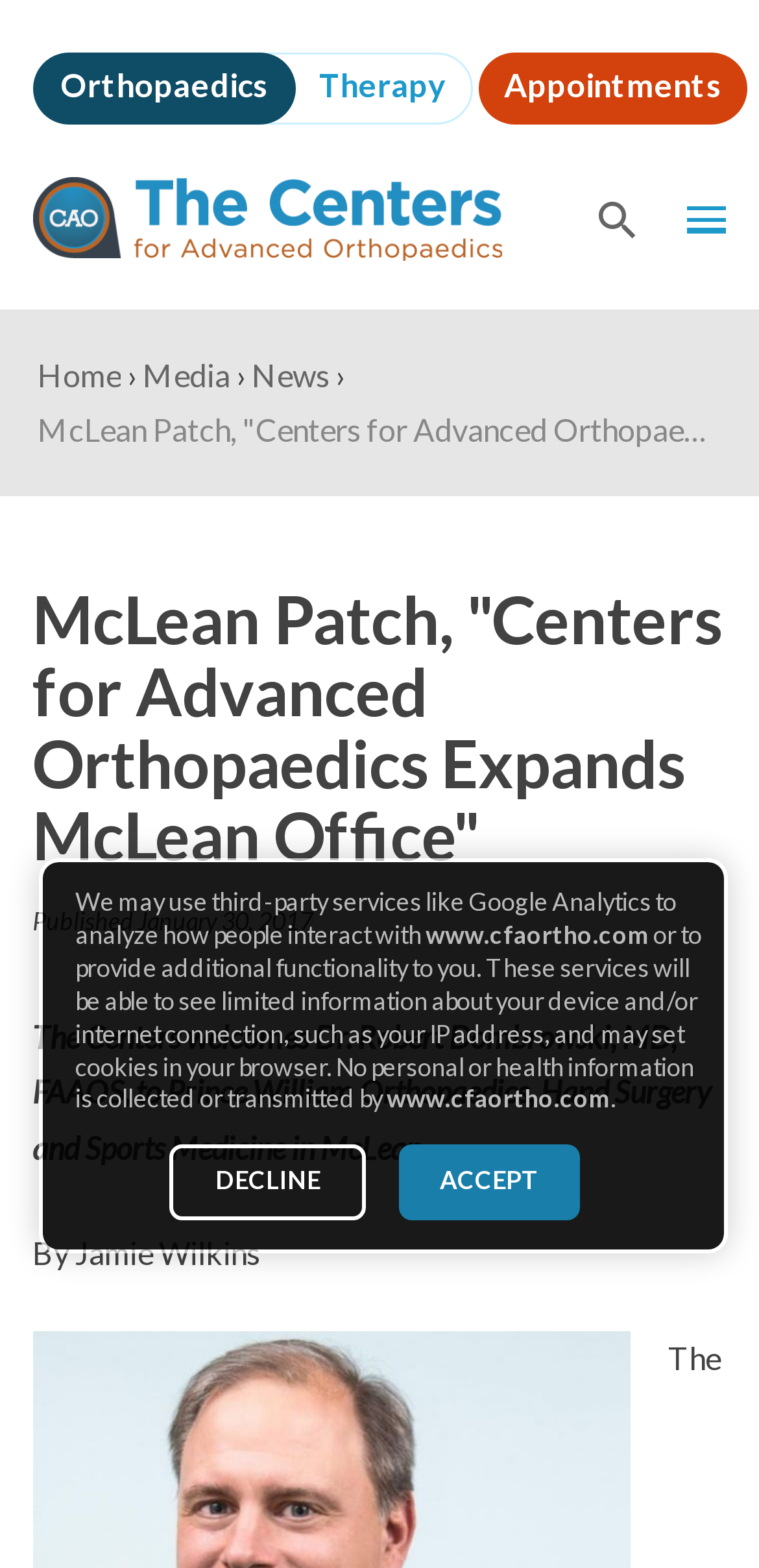Please identify the bounding box coordinates of the element's region that I should click in order to complete the following instruction: "Check the date". The bounding box coordinates consist of four float numbers between 0 and 1, i.e., [left, top, right, bottom].

None